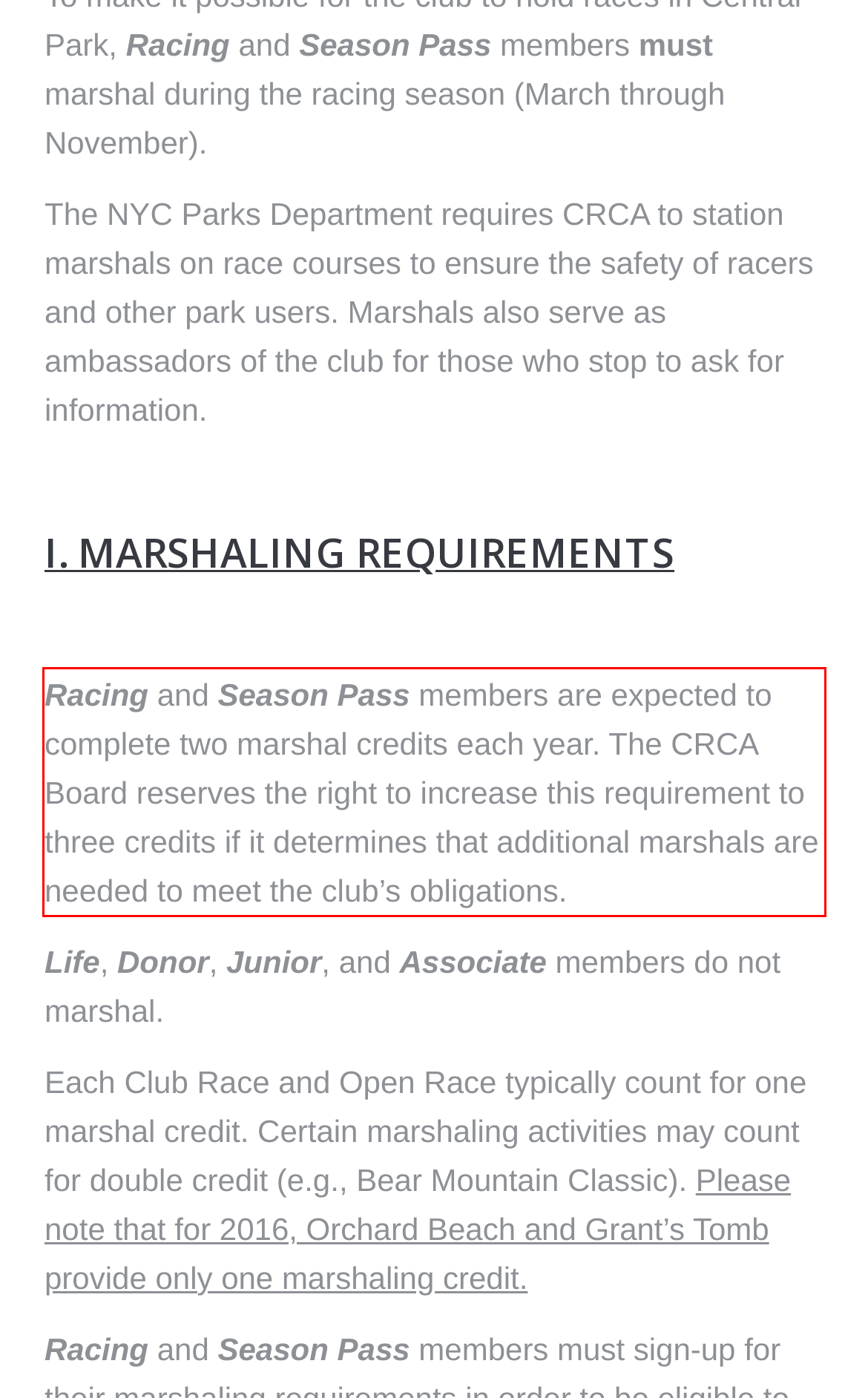From the provided screenshot, extract the text content that is enclosed within the red bounding box.

Racing and Season Pass members are expected to complete two marshal credits each year. The CRCA Board reserves the right to increase this requirement to three credits if it determines that additional marshals are needed to meet the club’s obligations.